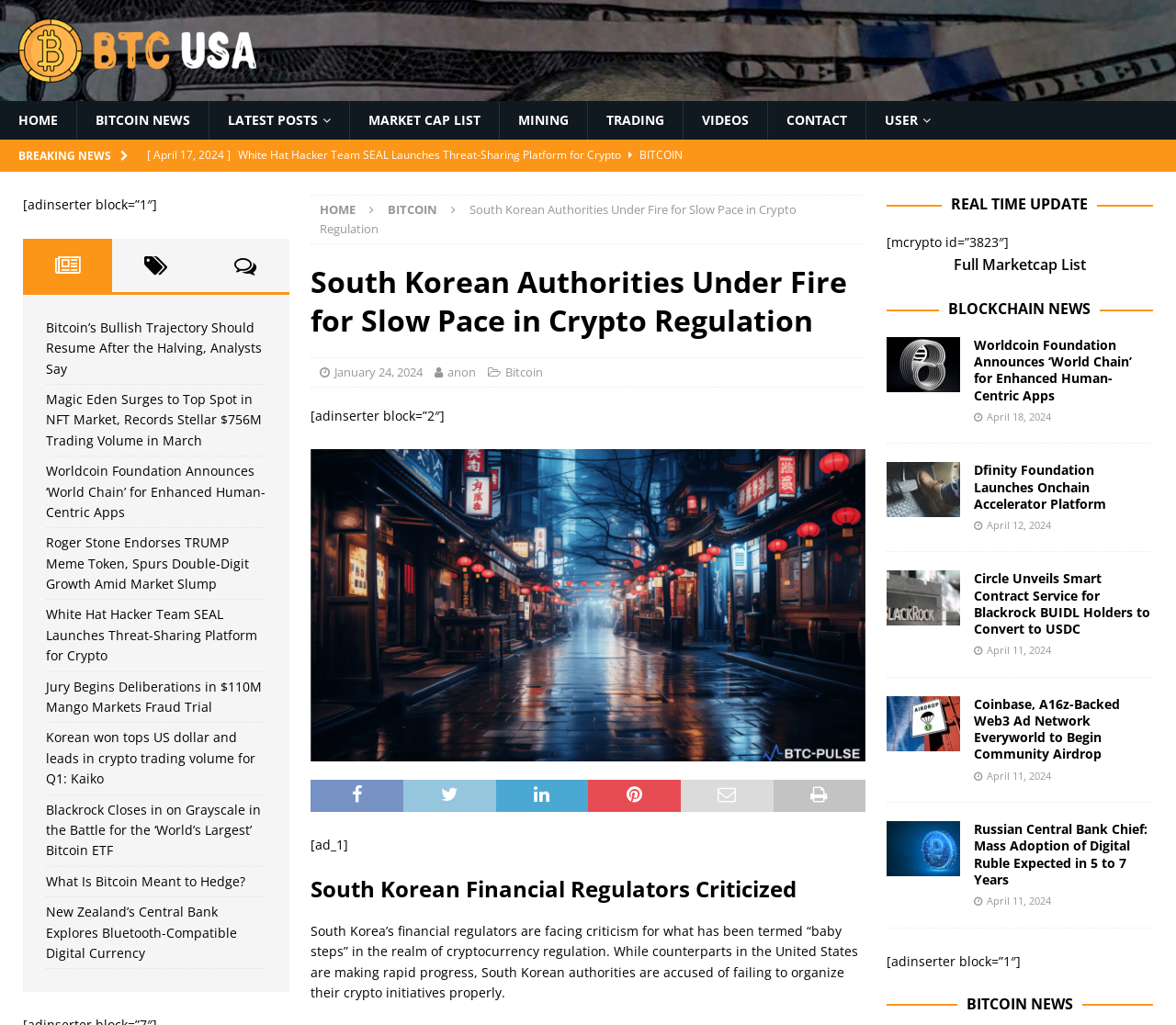Please provide the bounding box coordinates for the element that needs to be clicked to perform the following instruction: "Read the 'South Korean Authorities Under Fire for Slow Pace in Crypto Regulation' article". The coordinates should be given as four float numbers between 0 and 1, i.e., [left, top, right, bottom].

[0.264, 0.256, 0.736, 0.34]